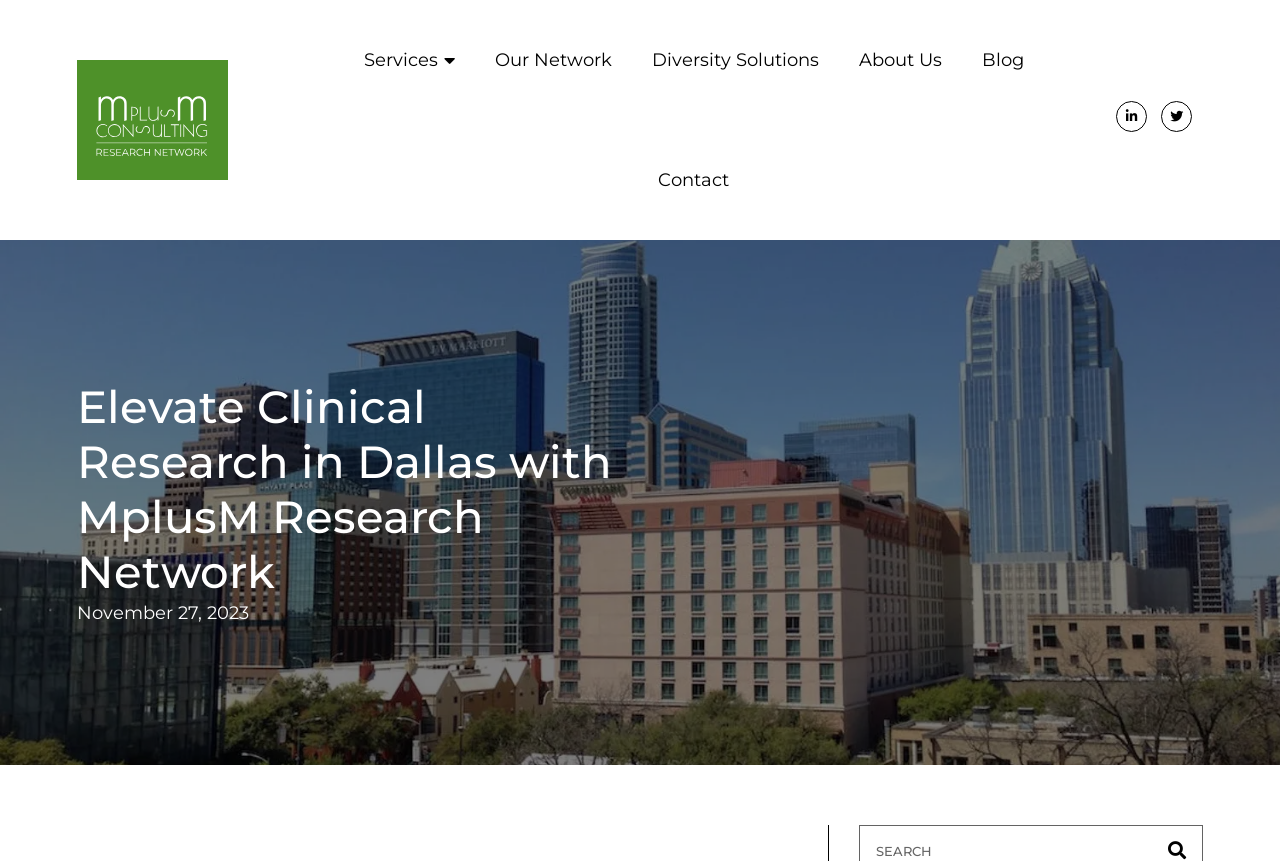Respond with a single word or phrase:
What is the date of the latest article?

November 27, 2023